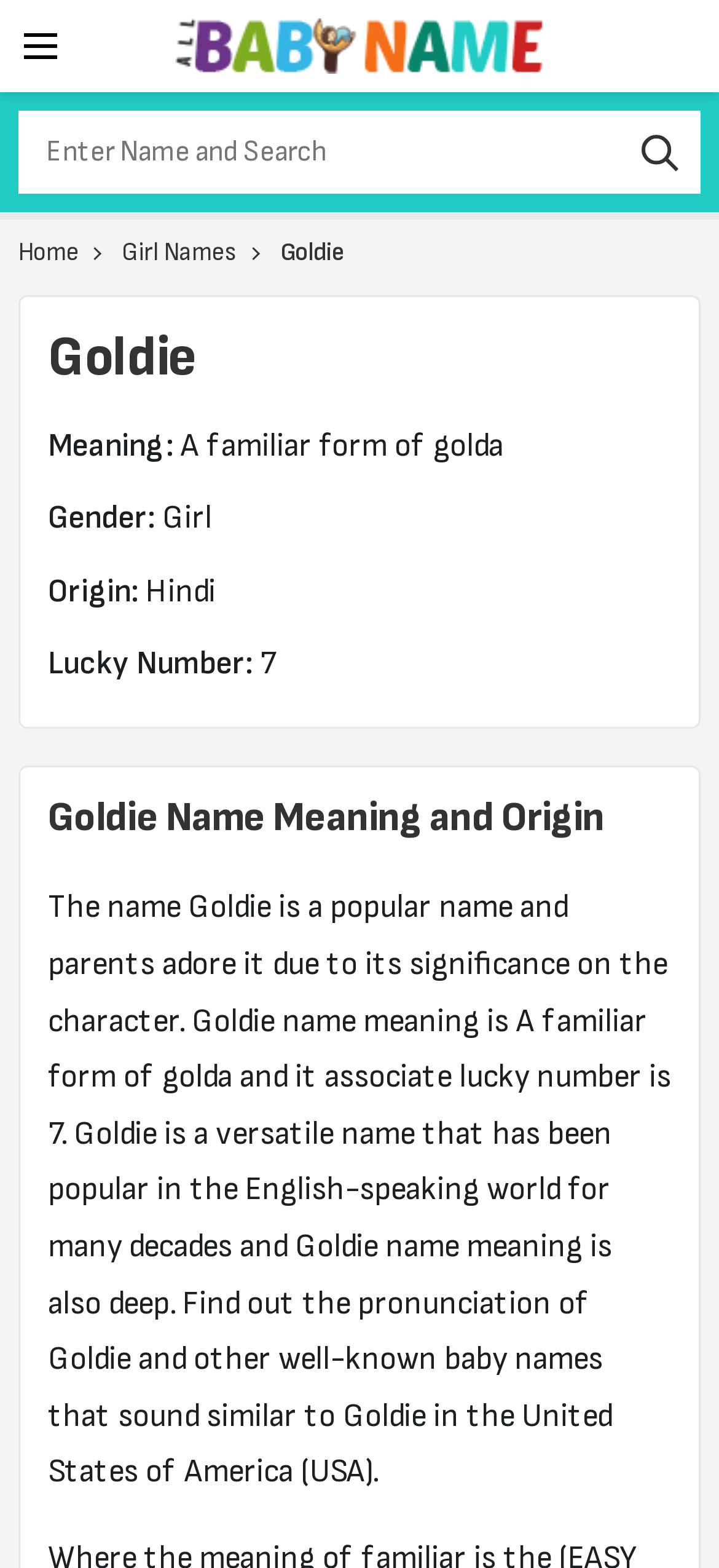Use a single word or phrase to answer the question: 
What is the name of the website that provides information about the name Goldie?

AllBabyName